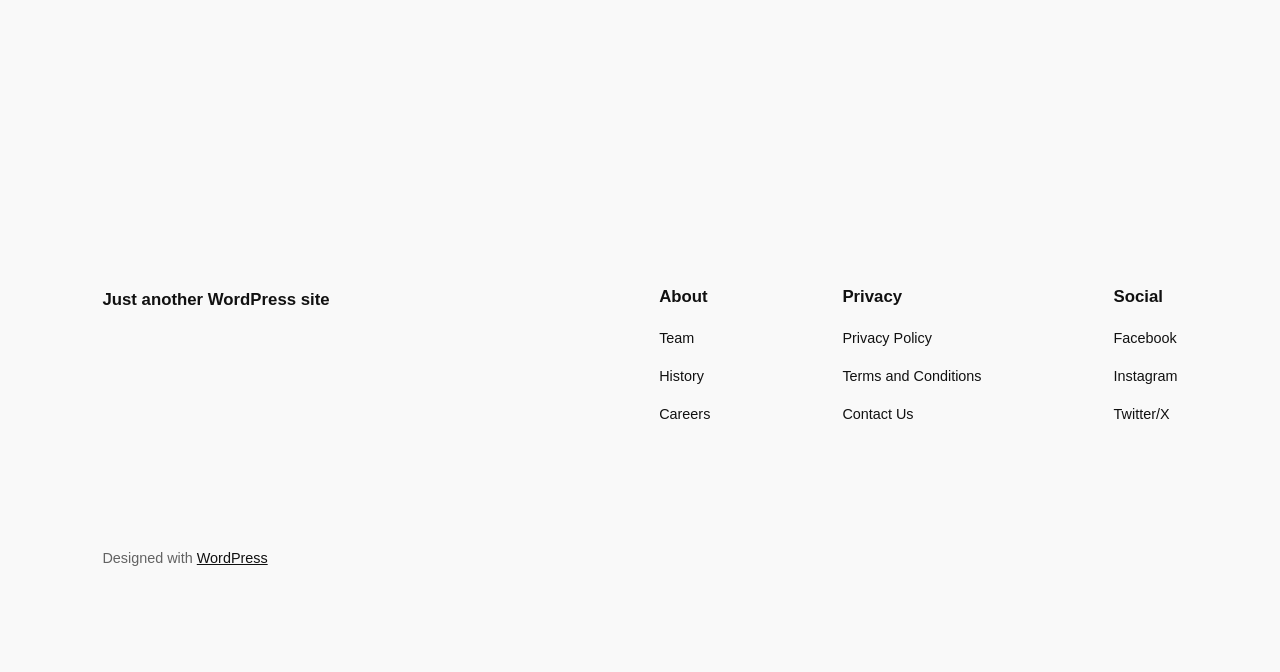Please locate the bounding box coordinates of the element that should be clicked to achieve the given instruction: "Click on the 'Parental Education Level And Child Labor' link".

None